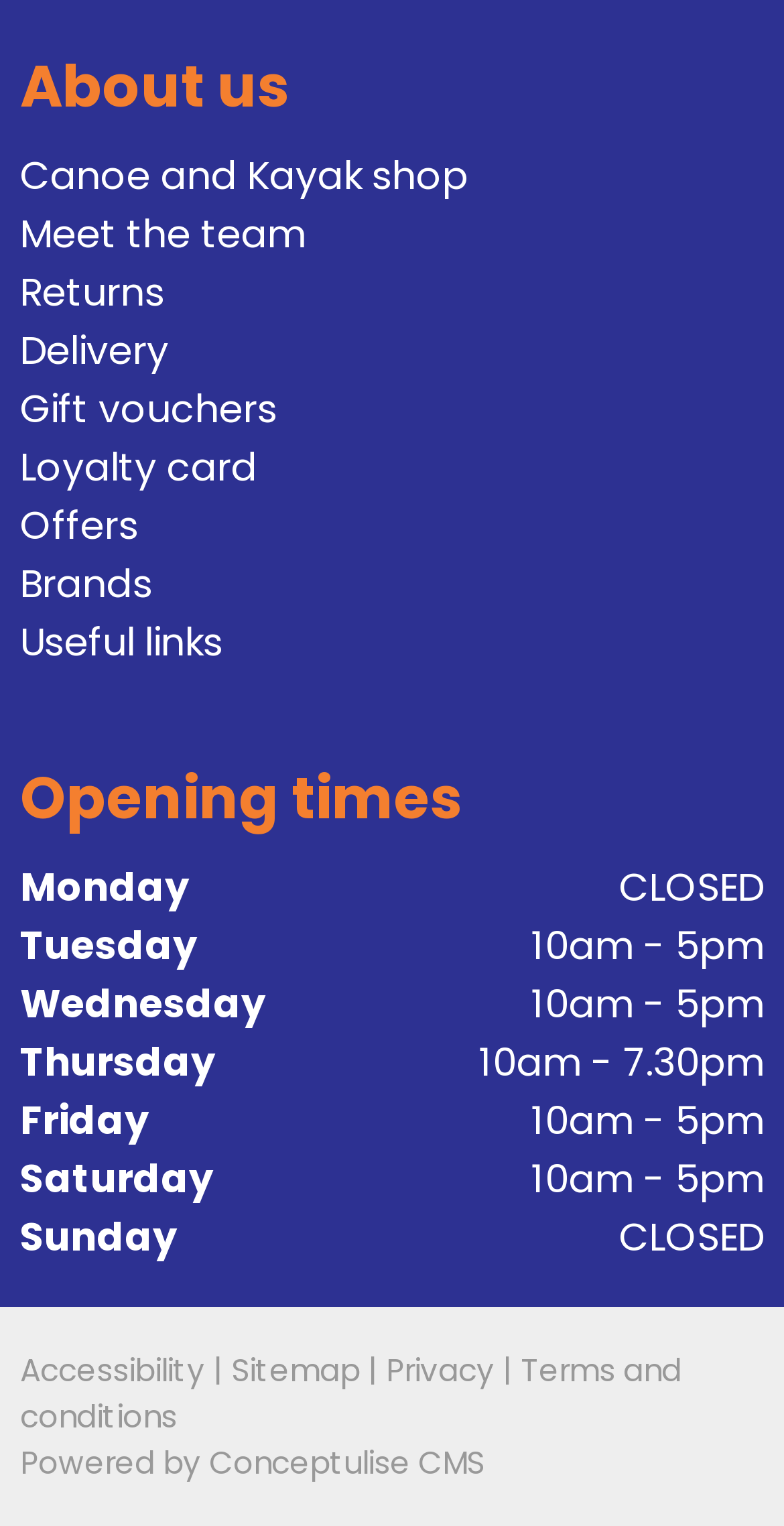Provide the bounding box coordinates, formatted as (top-left x, top-left y, bottom-right x, bottom-right y), with all values being floating point numbers between 0 and 1. Identify the bounding box of the UI element that matches the description: Returns

[0.026, 0.166, 0.21, 0.202]